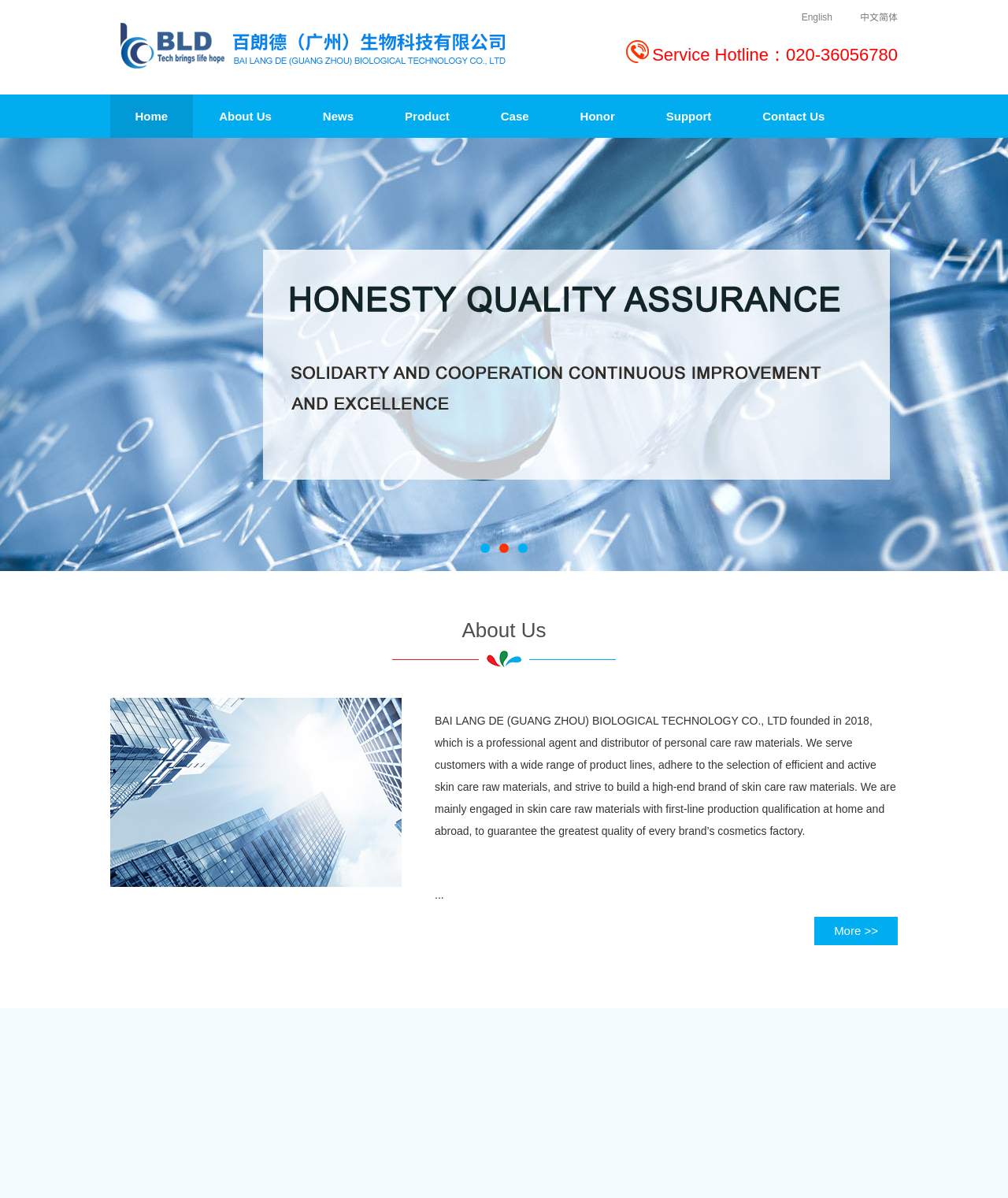What is the main business of BAI LANG DE (GUANG ZHOU) BIOLOGICAL TECHNOLOGY CO., LTD?
Please provide a comprehensive answer based on the visual information in the image.

The main business of the company is mentioned in the 'About Us' section, which states that they are a professional agent and distributor of personal care raw materials, specifically skin care raw materials.